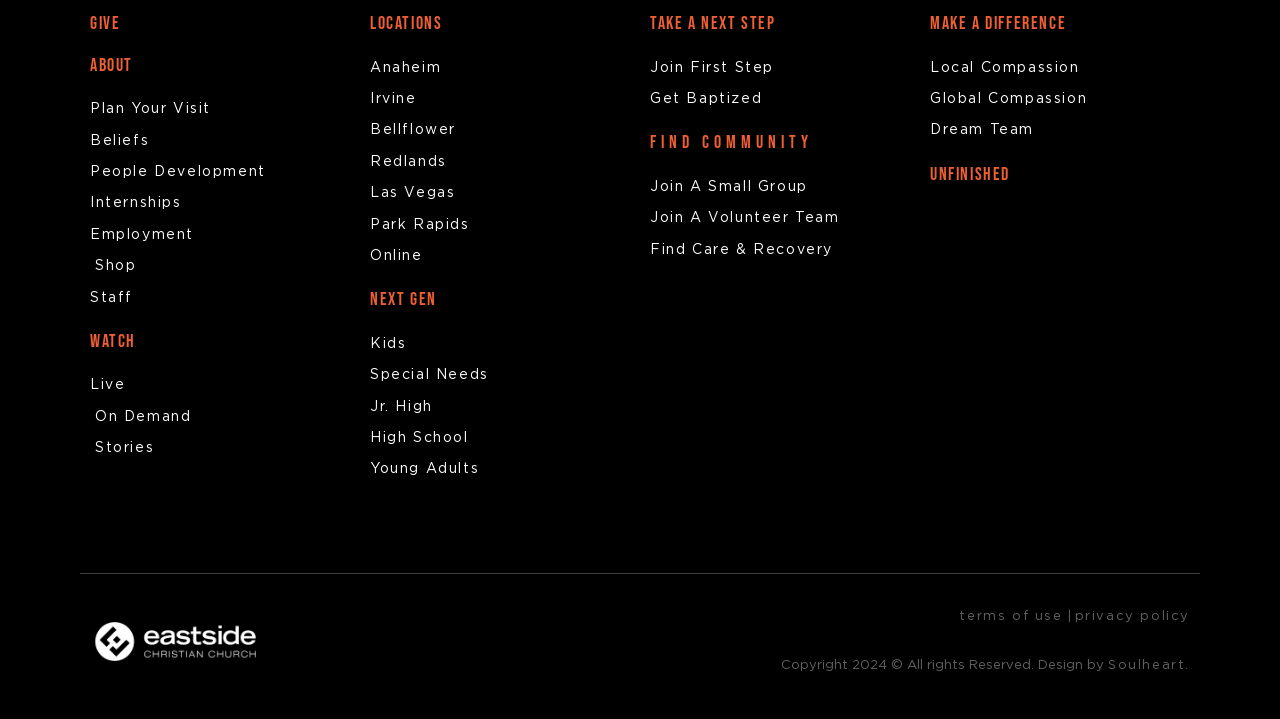Highlight the bounding box coordinates of the element that should be clicked to carry out the following instruction: "Visit 'Plan Your Visit'". The coordinates must be given as four float numbers ranging from 0 to 1, i.e., [left, top, right, bottom].

[0.07, 0.134, 0.273, 0.17]